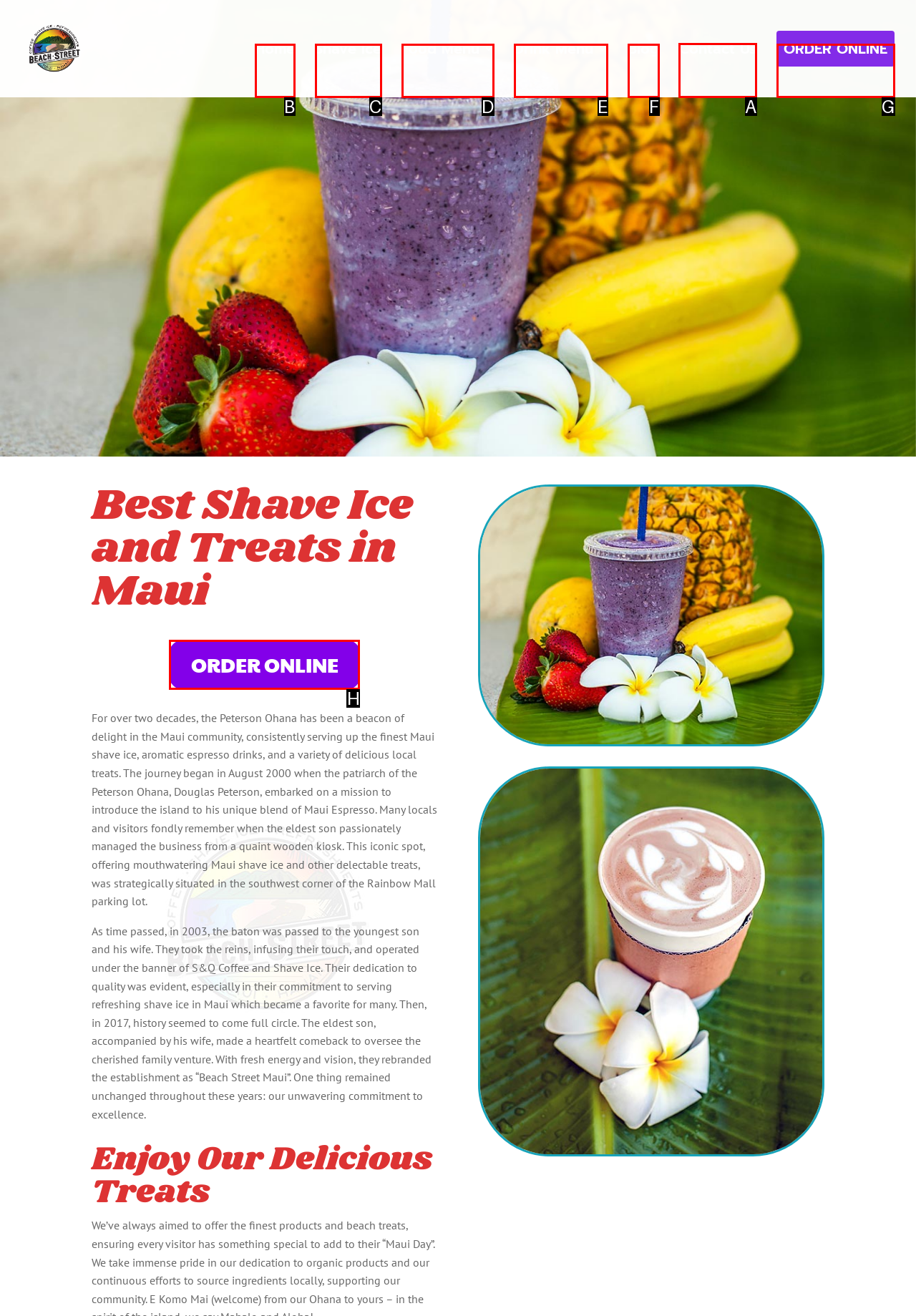Select the option I need to click to accomplish this task: Contact Us
Provide the letter of the selected choice from the given options.

A